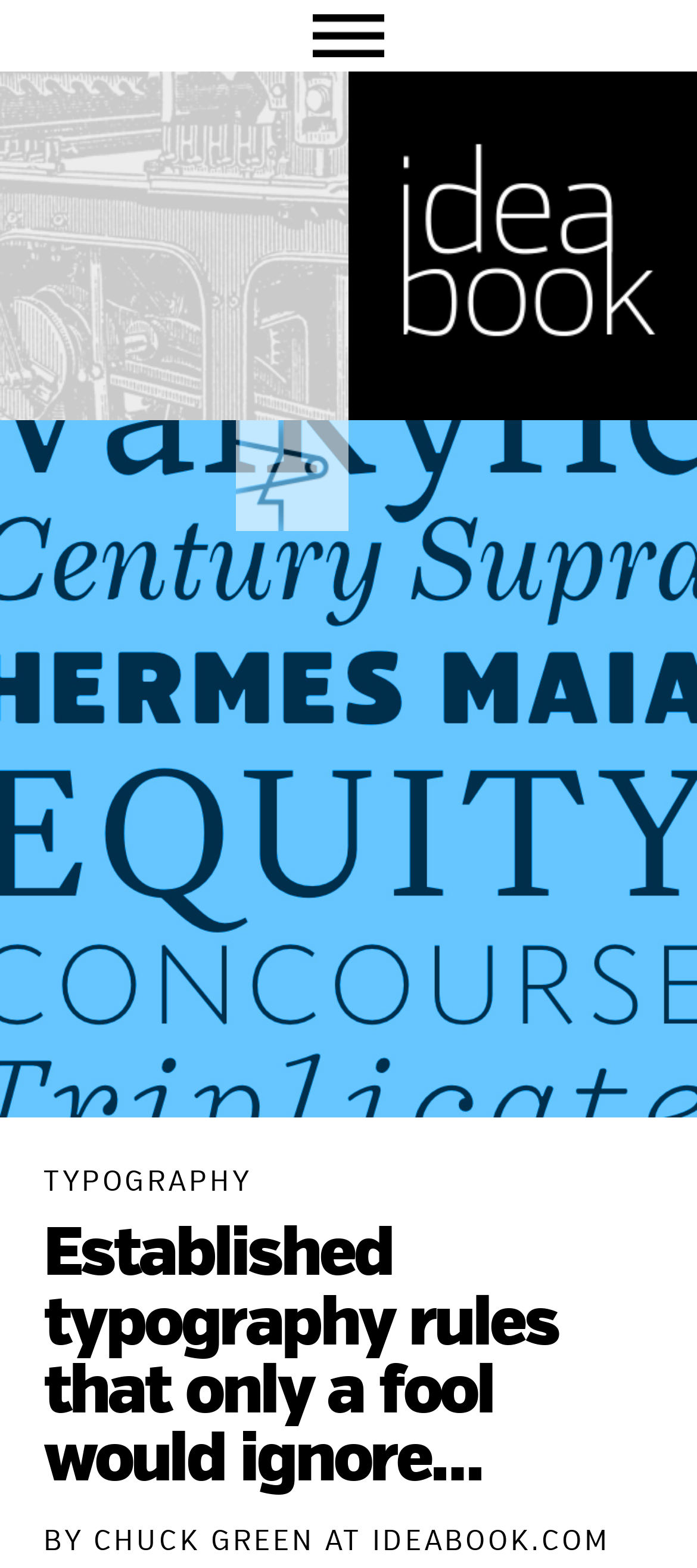Find the bounding box of the web element that fits this description: "title="Ideabook.com"".

[0.5, 0.045, 1.0, 0.268]